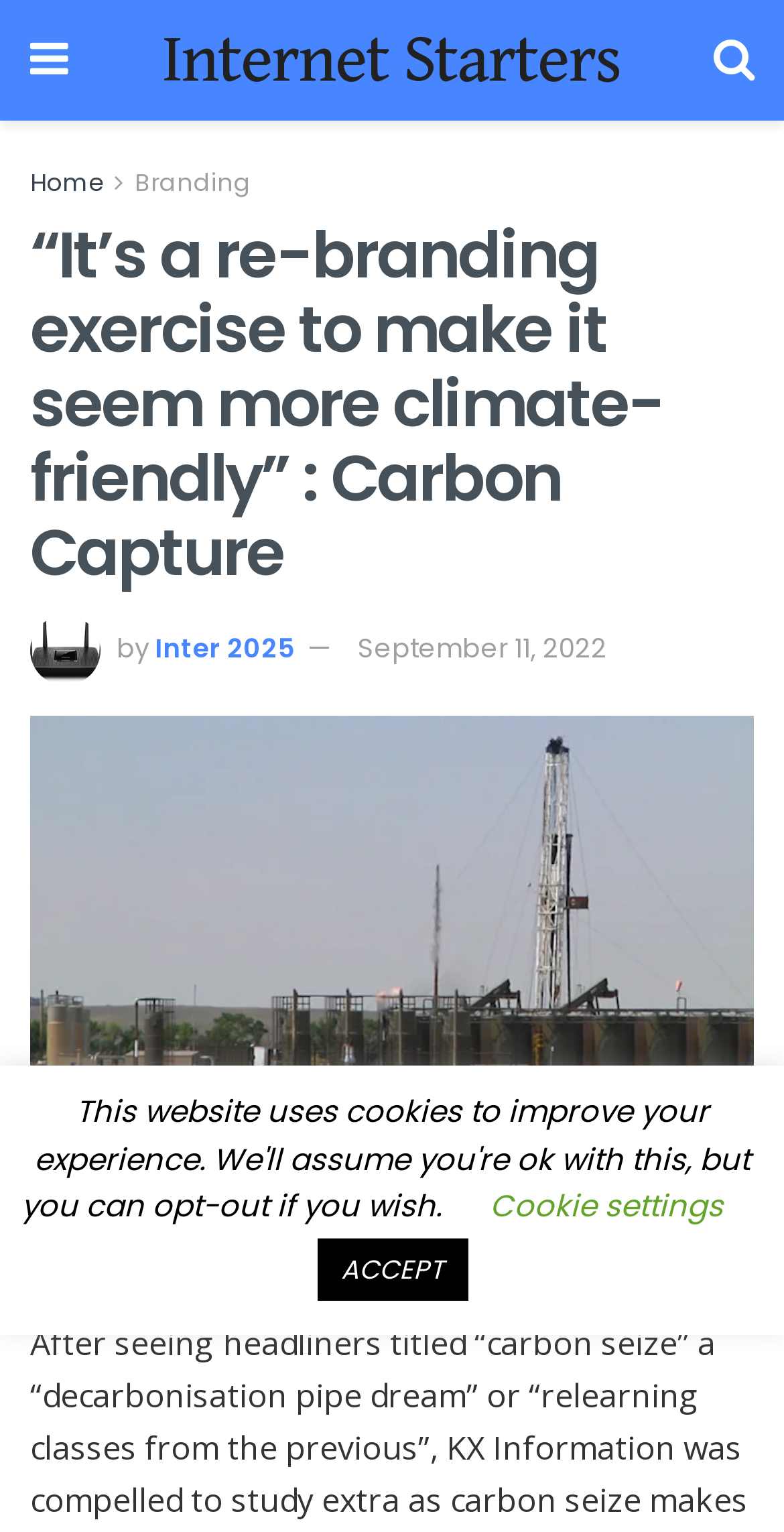Please provide the bounding box coordinates for the UI element as described: "Internet Starters". The coordinates must be four floats between 0 and 1, represented as [left, top, right, bottom].

[0.207, 0.017, 0.79, 0.062]